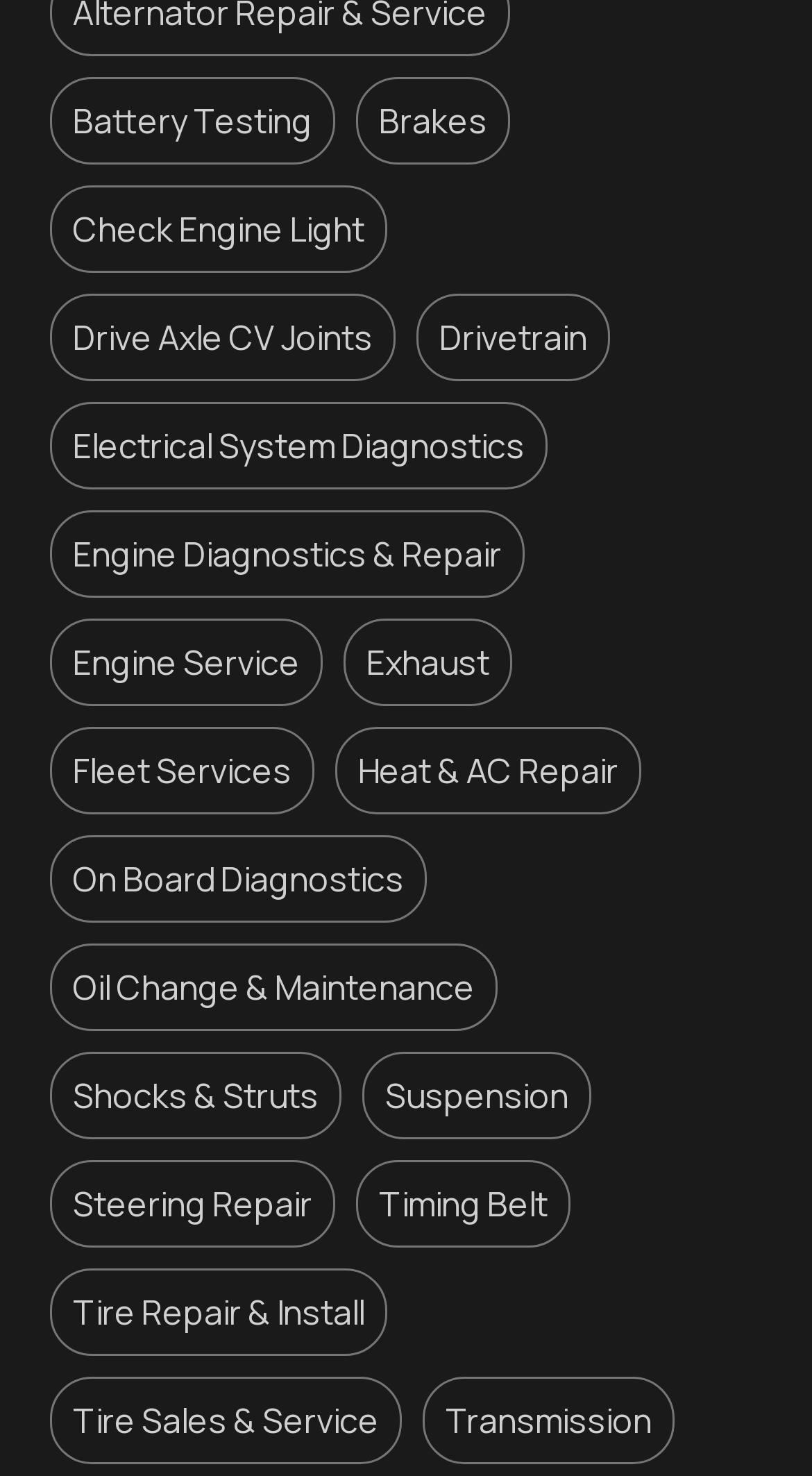Bounding box coordinates are given in the format (top-left x, top-left y, bottom-right x, bottom-right y). All values should be floating point numbers between 0 and 1. Provide the bounding box coordinate for the UI element described as: Engine Service

[0.062, 0.42, 0.397, 0.479]